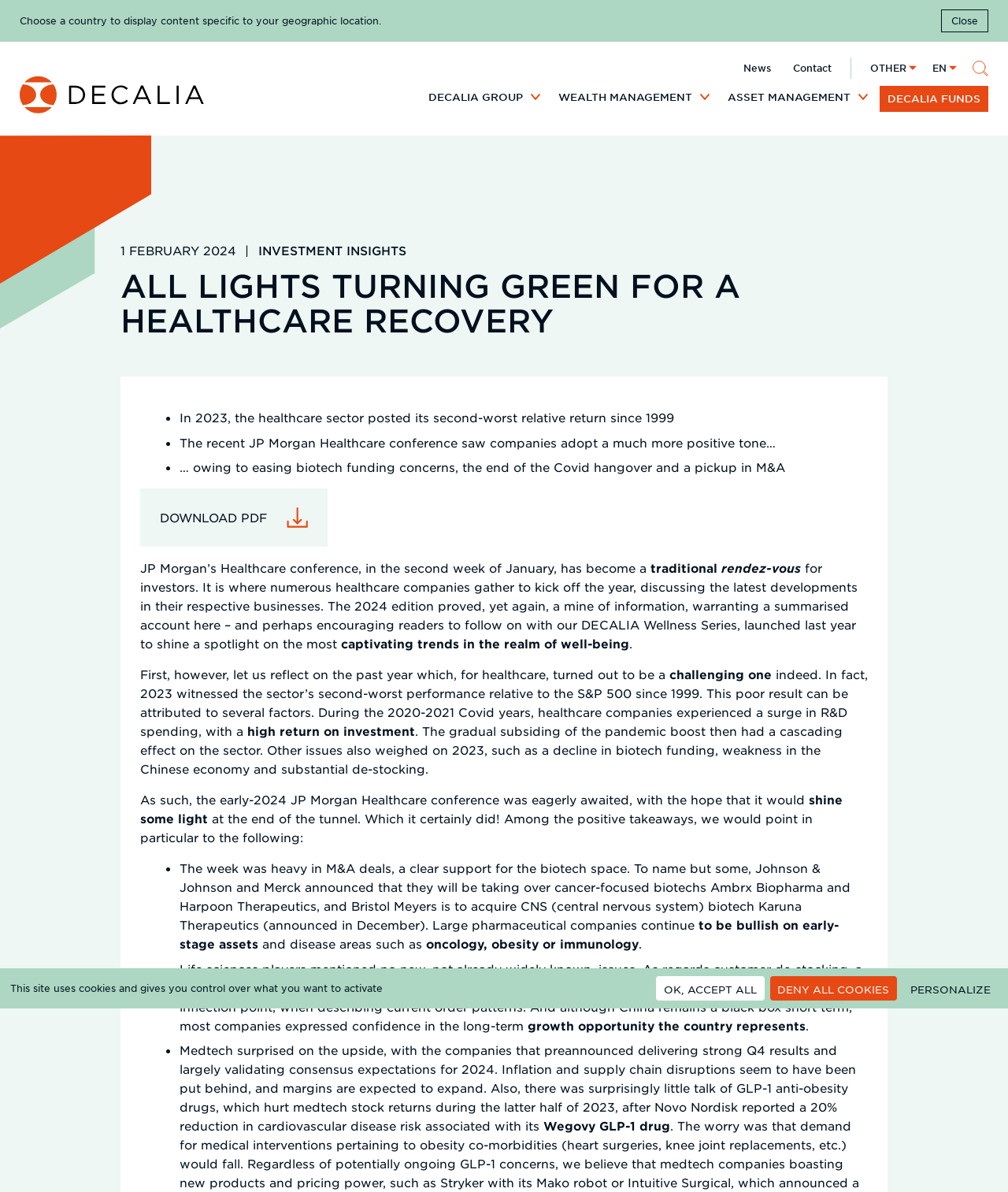What is the trend mentioned in the article regarding biotech funding?
Refer to the image and provide a detailed answer to the question.

The article mentions that the recent JP Morgan Healthcare conference saw companies adopt a much more positive tone, owing to easing biotech funding concerns, among other factors.